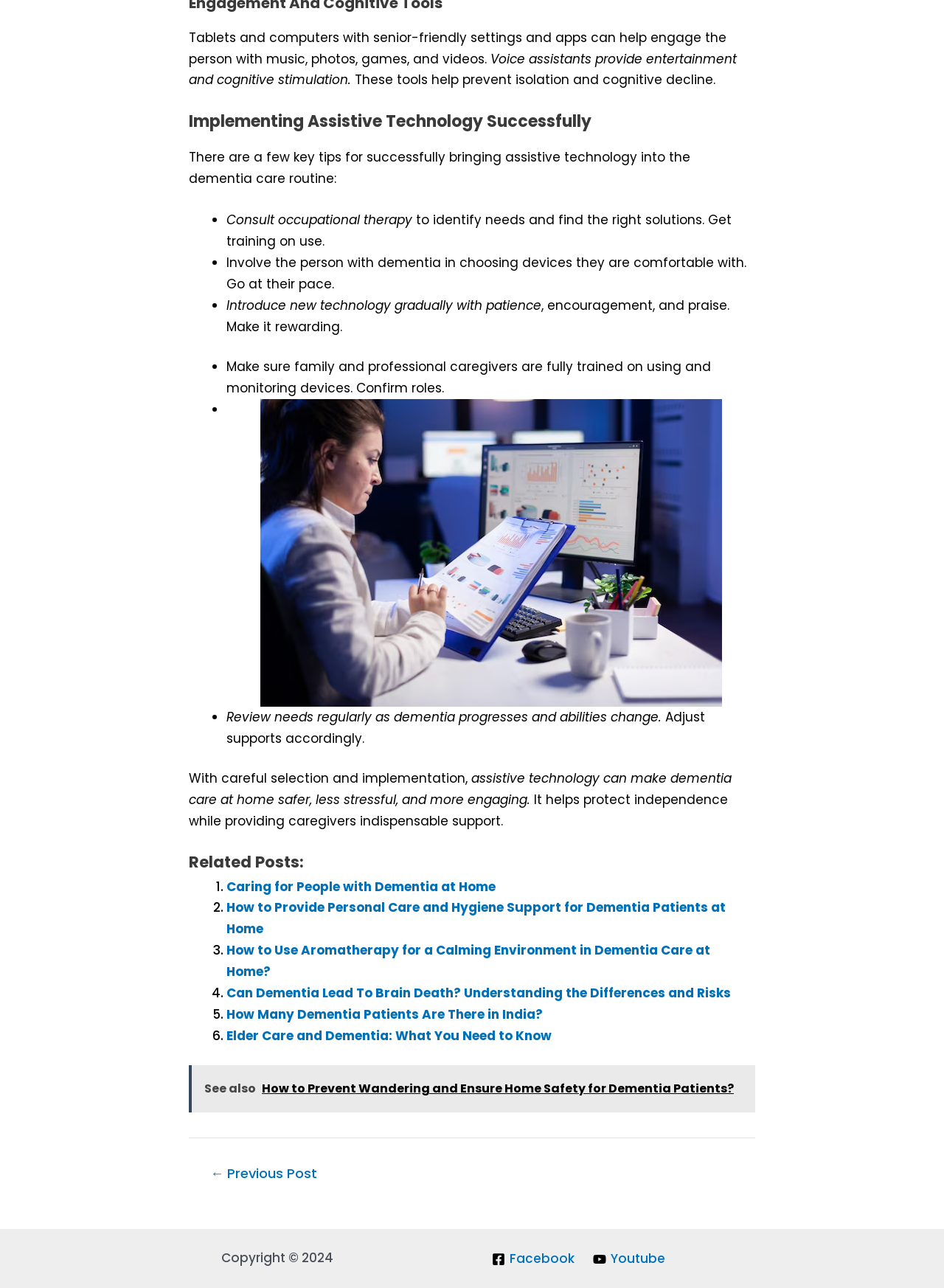What is the copyright year mentioned on the webpage?
Based on the image, answer the question in a detailed manner.

The webpage mentions the copyright year as 2024, which is displayed at the bottom of the page.